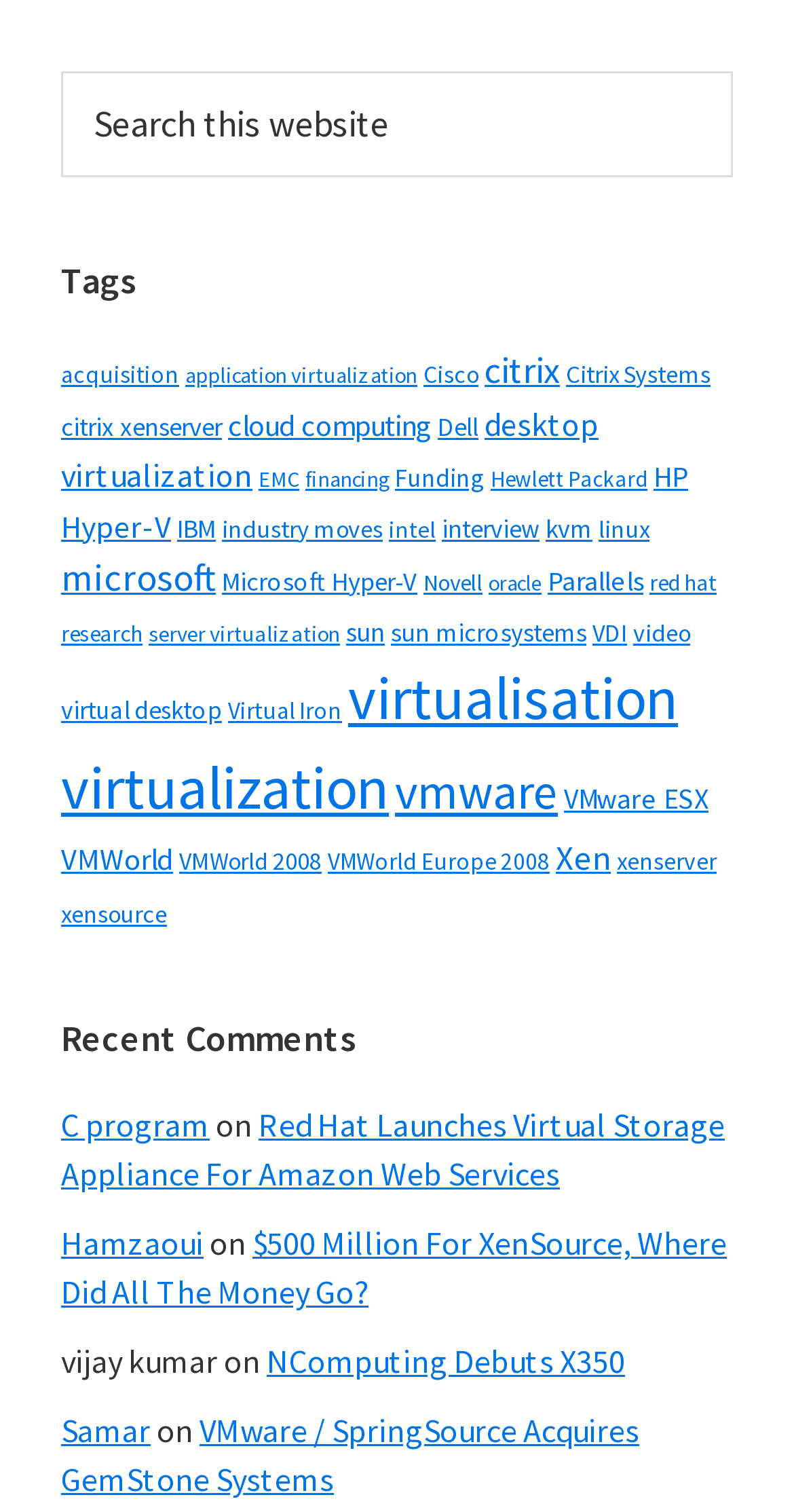Determine the bounding box coordinates of the element that should be clicked to execute the following command: "Search for citrix xenserver".

[0.077, 0.27, 0.279, 0.293]